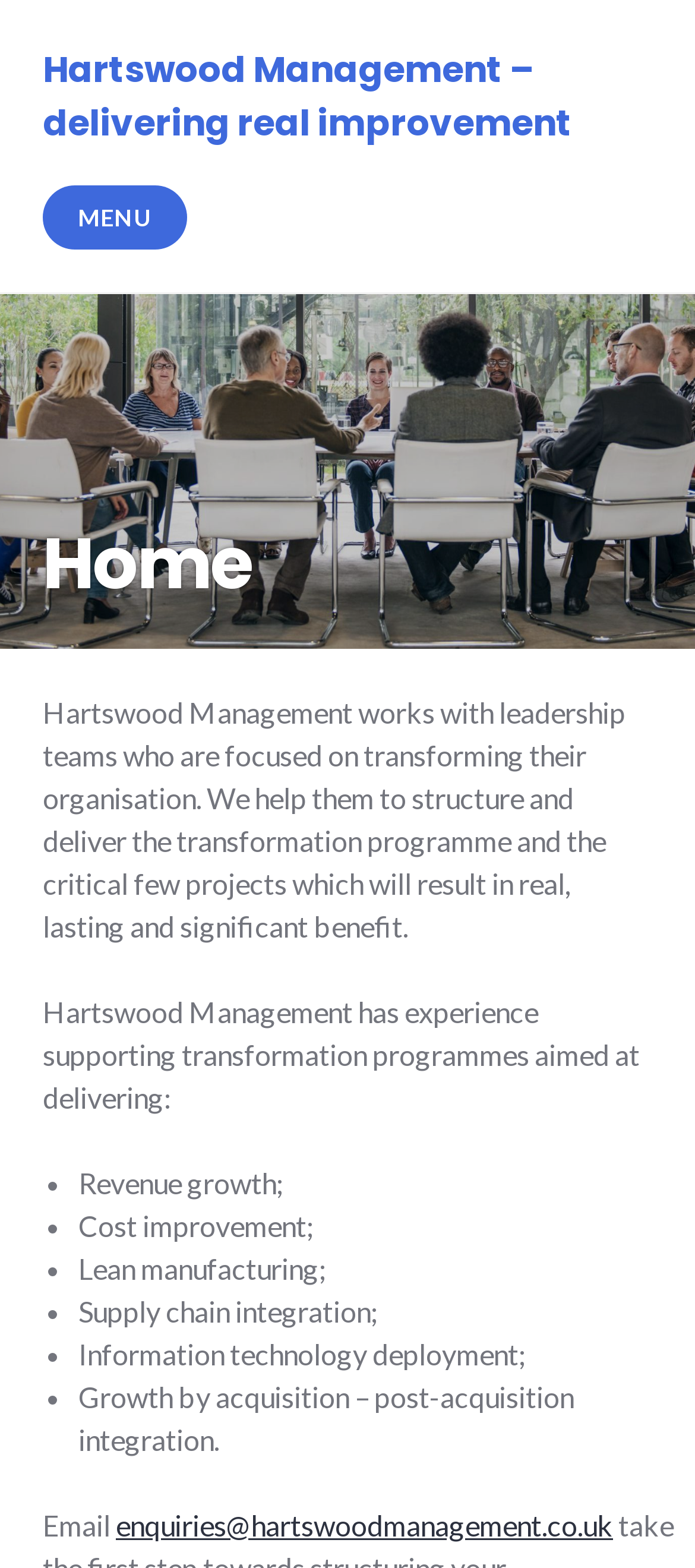What is the purpose of Hartswood Management?
Please provide a single word or phrase as your answer based on the image.

Delivering real improvement